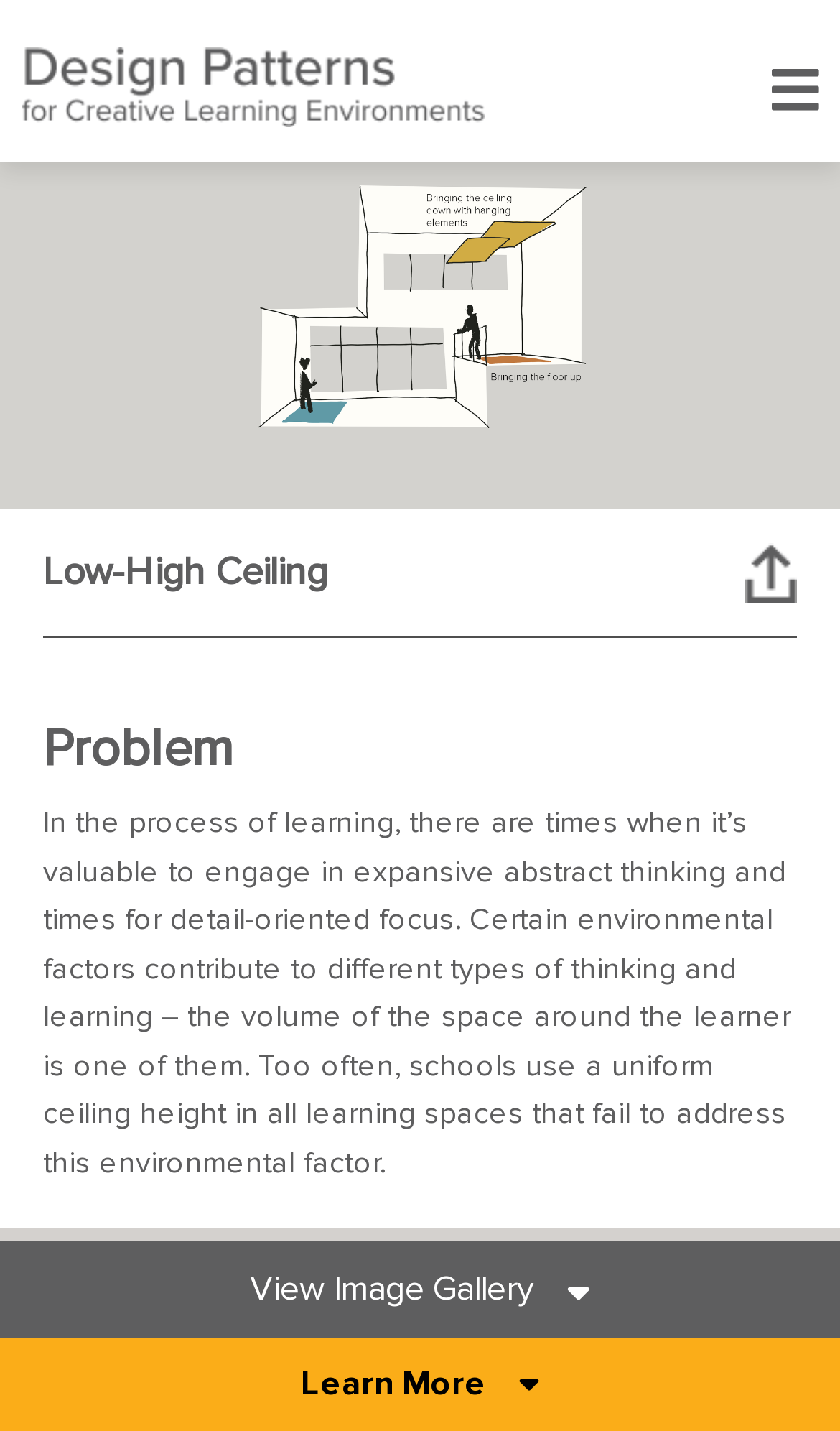What is the main topic of the webpage?
Please give a well-detailed answer to the question.

The main topic of the webpage is 'Low-High Ceiling' which is indicated by the image and the heading on the webpage. The image has a caption 'Low-High Ceiling' and the heading also has the same text, which suggests that the webpage is discussing this specific topic.